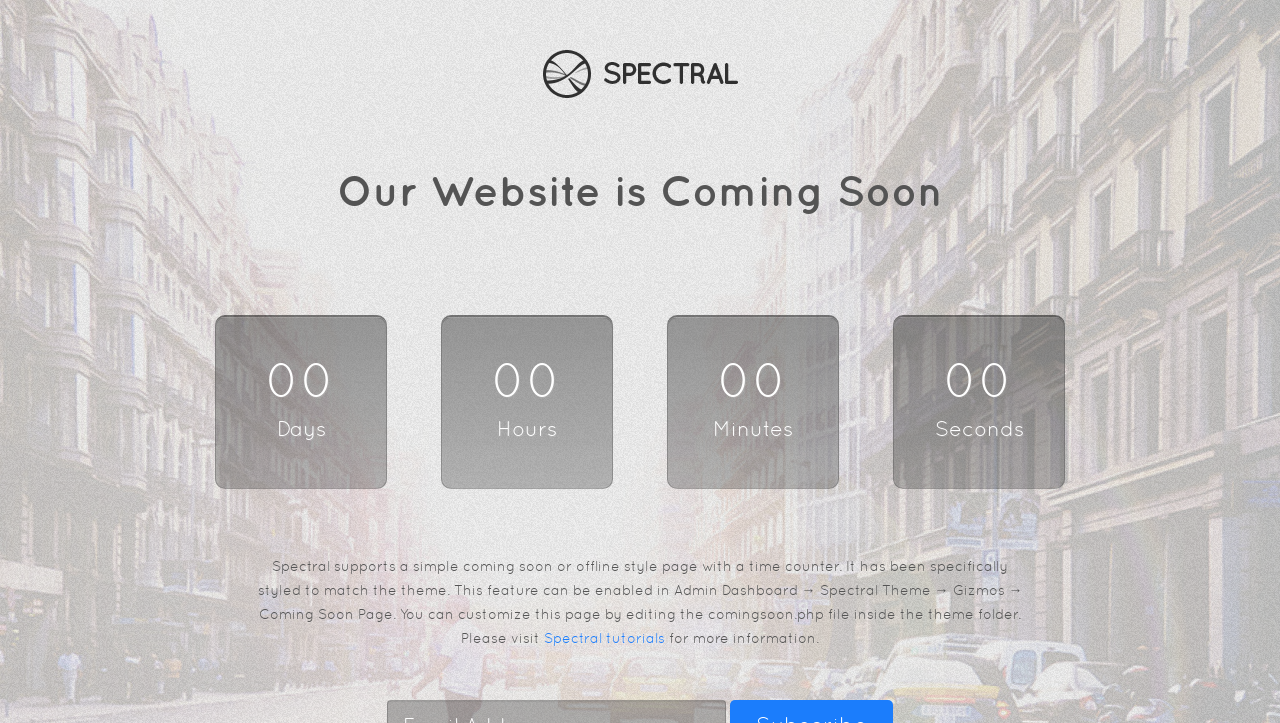Please locate the UI element described by "Cookies" and provide its bounding box coordinates.

None